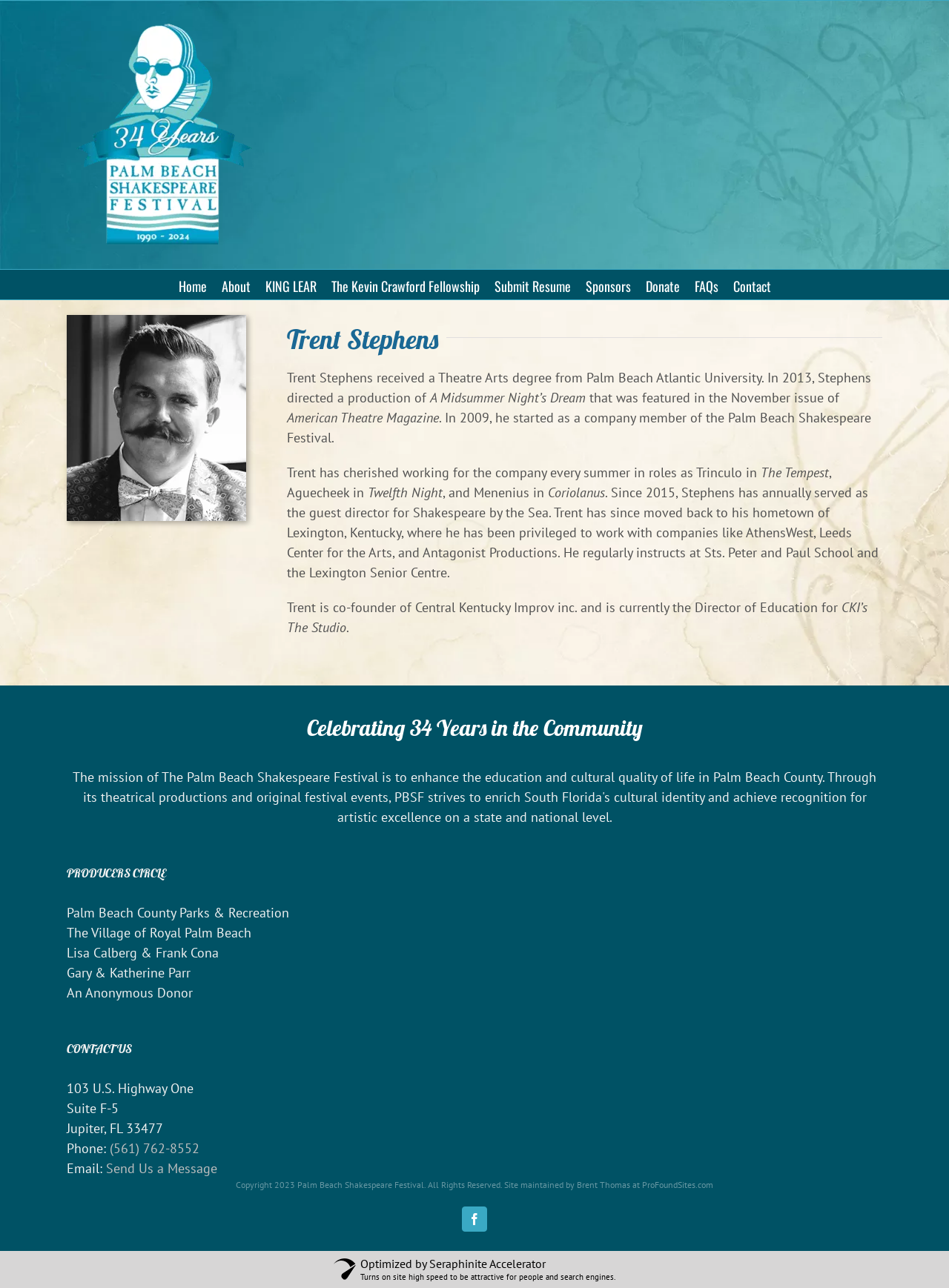Highlight the bounding box coordinates of the element you need to click to perform the following instruction: "Read more about Nasty Juice Devil Teeth 60ml."

None